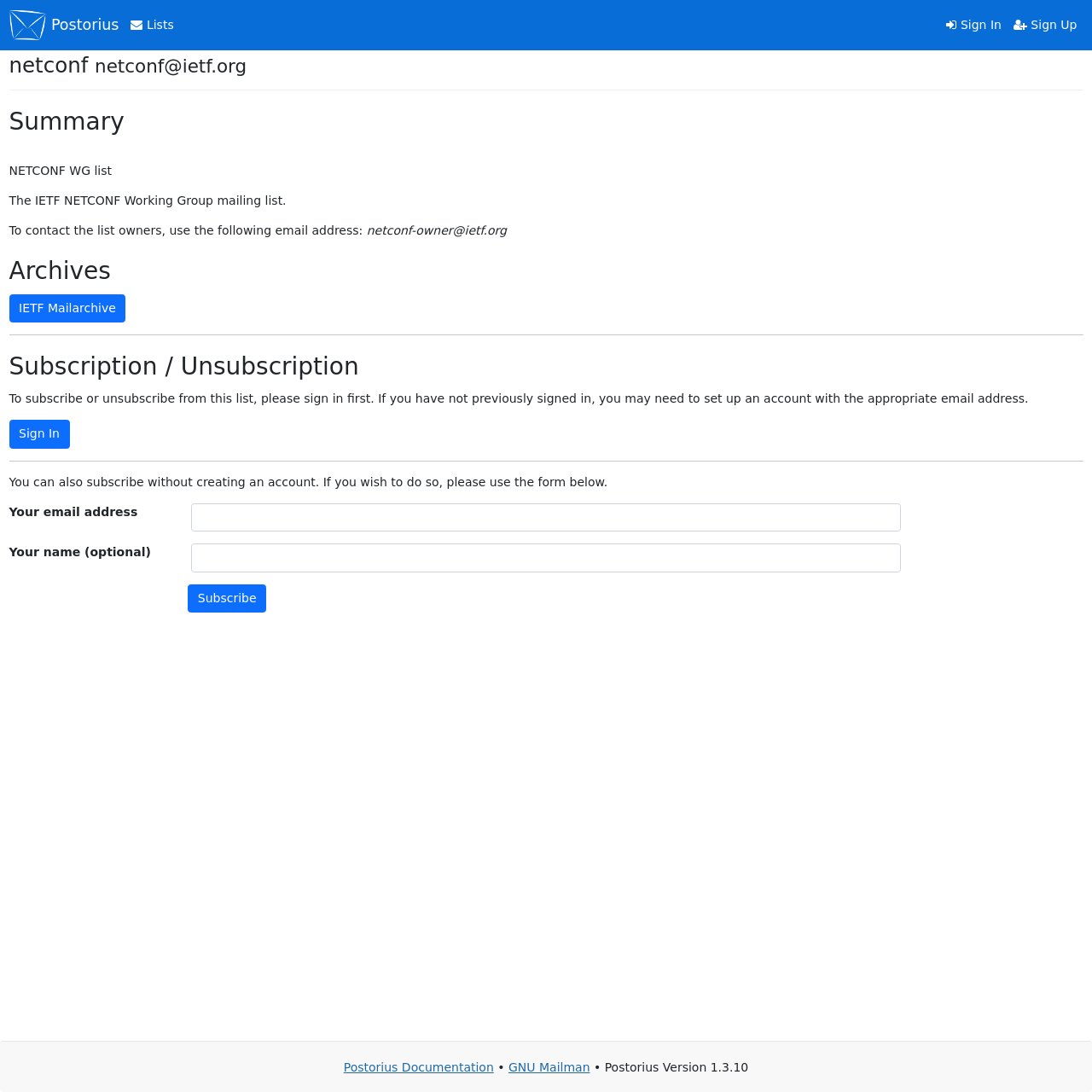Provide a brief response in the form of a single word or phrase:
What is the version of Postorius?

1.3.10